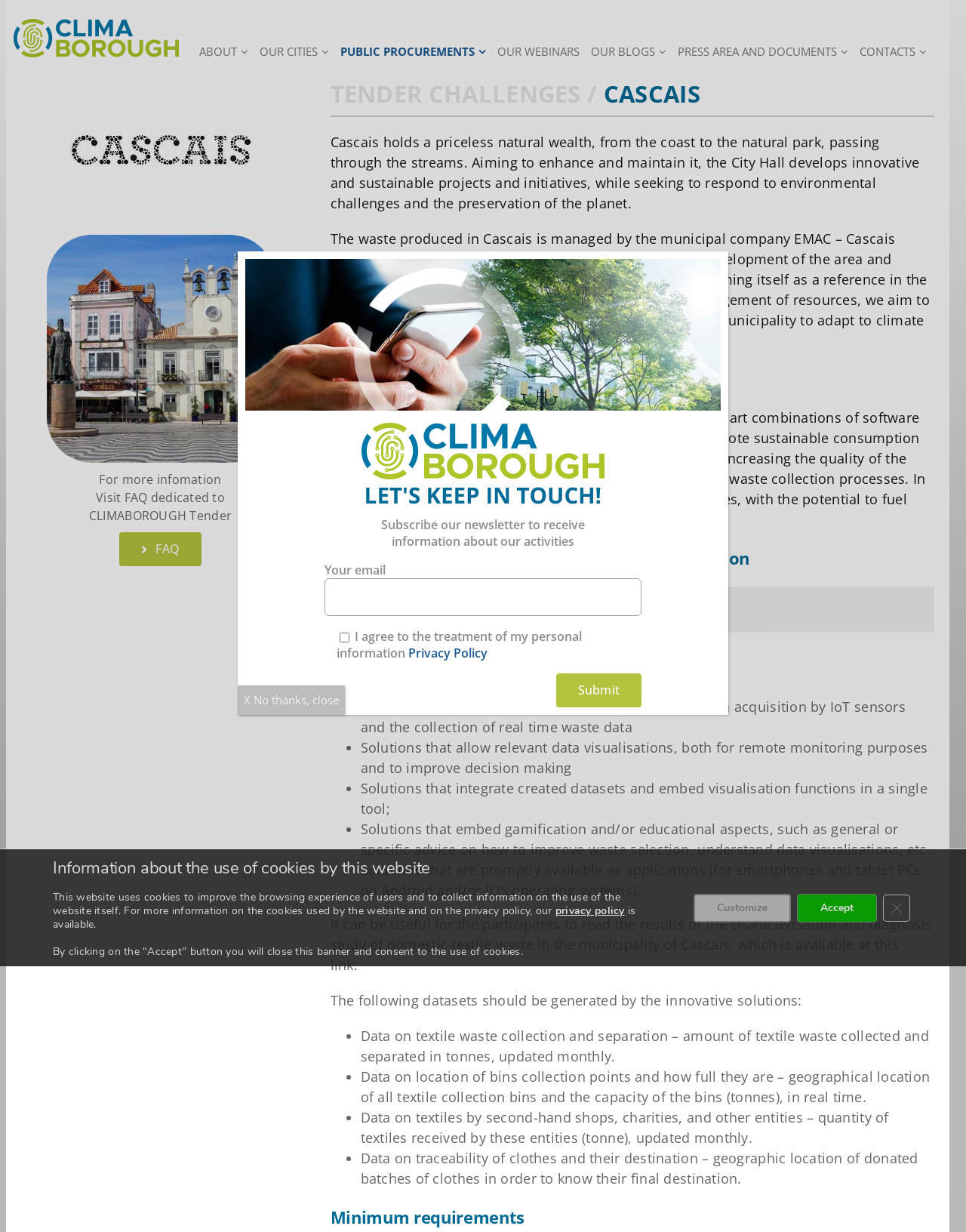What kind of data should the innovative solutions generate?
Please give a detailed answer to the question using the information shown in the image.

According to the webpage, the innovative solutions should generate data on textile waste collection and separation, including data on the amount of textile waste collected and separated in tonnes, updated monthly.